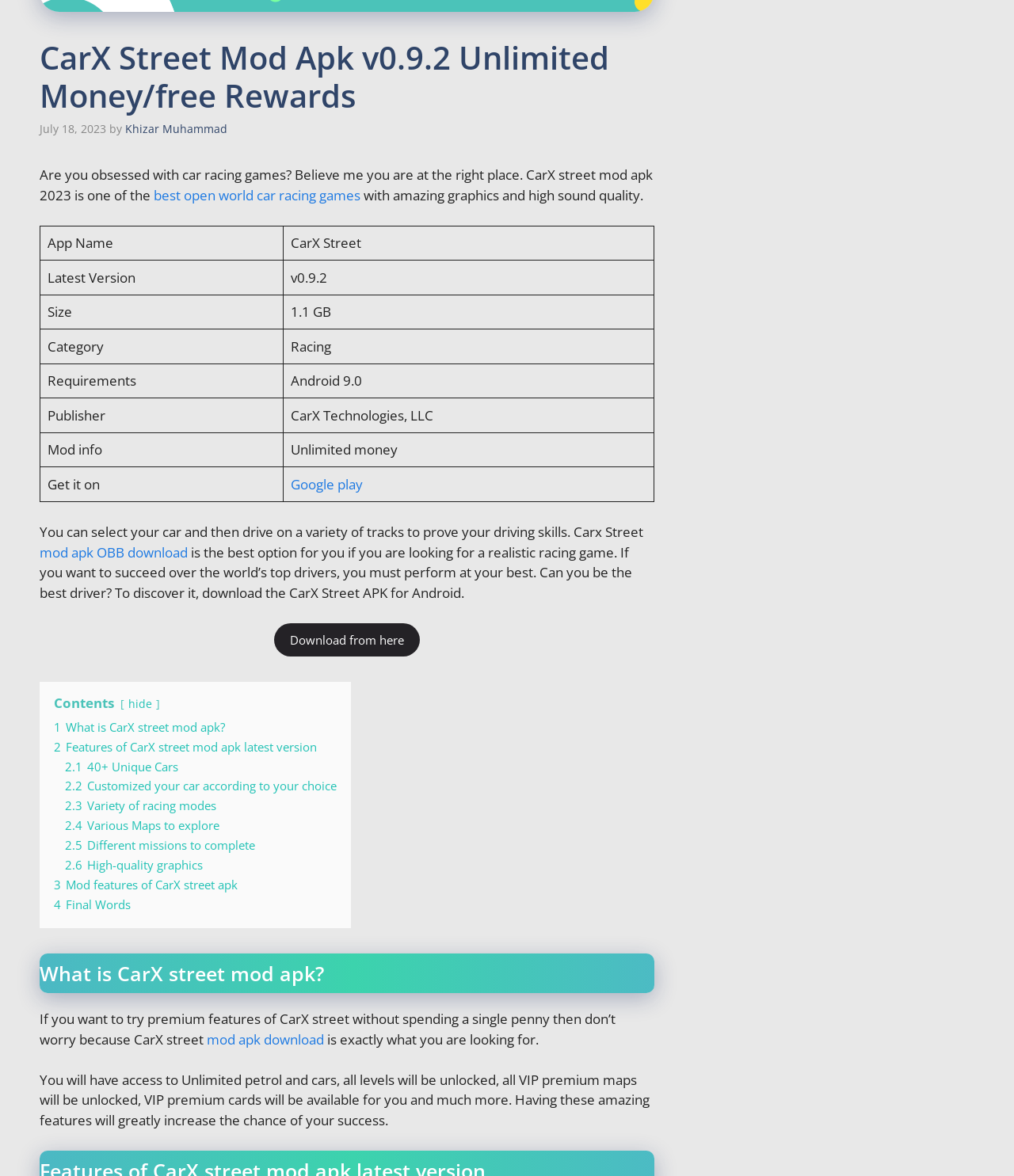Using the webpage screenshot, find the UI element described by 2.1 40+ Unique Cars. Provide the bounding box coordinates in the format (top-left x, top-left y, bottom-right x, bottom-right y), ensuring all values are floating point numbers between 0 and 1.

[0.064, 0.645, 0.176, 0.658]